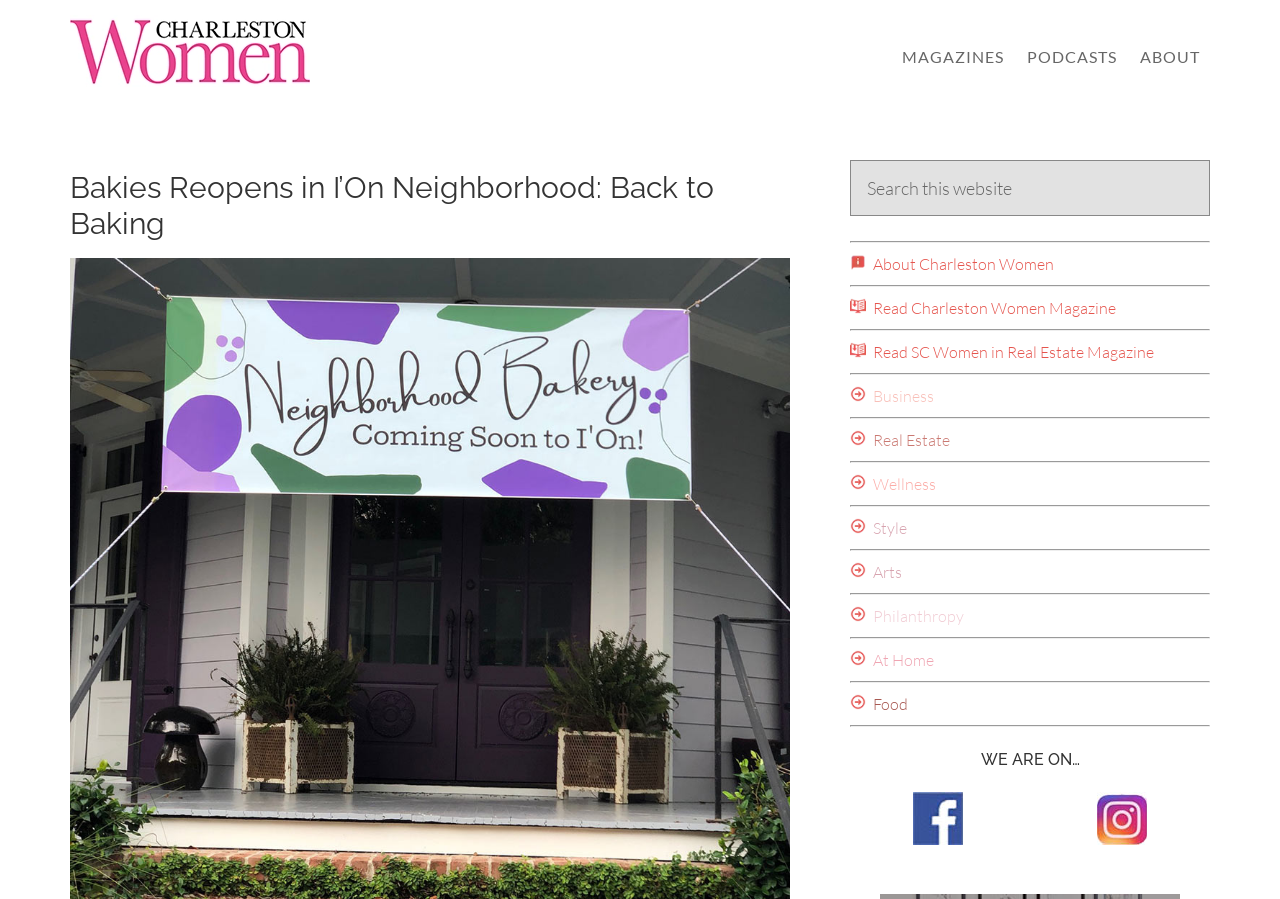Describe every aspect of the webpage comprehensively.

The webpage is about Bakies reopening in I'On neighborhood, with a focus on Charleston Women. At the top, there is a header section with a link to "Charleston Women" on the left and three links to "MAGAZINES", "PODCASTS", and "ABOUT" on the right. Below the header, there is a search bar with a "Search" button on the right.

The main content area is divided into two sections. On the left, there is a large heading that reads "Bakies Reopens in I’On Neighborhood: Back to Baking". On the right, there are several links and icons organized vertically. These links are categorized into different topics, including "About", "Read digital Magazine", "Business", "Real Estate", "Wellness", "Style", "Arts", "Philanthropy", "At Home", and "Food". Each topic has an icon next to it, and they are separated by horizontal lines.

At the bottom of the page, there is a section that reads "WE ARE ON…" followed by two links to Charleston Women's social media profiles on Facebook and Instagram, each with an accompanying image.